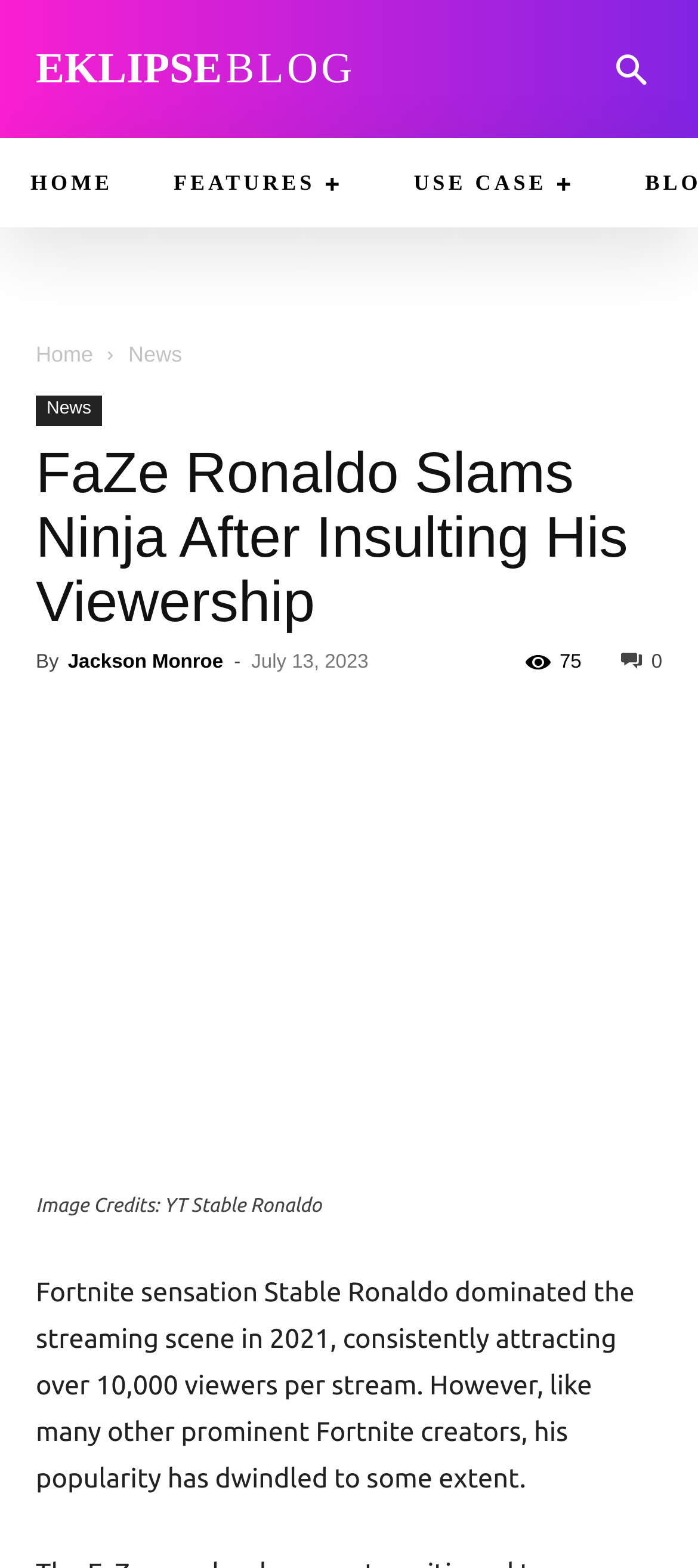Please locate the bounding box coordinates of the element that should be clicked to complete the given instruction: "check Jackson Monroe's profile".

[0.097, 0.416, 0.32, 0.429]